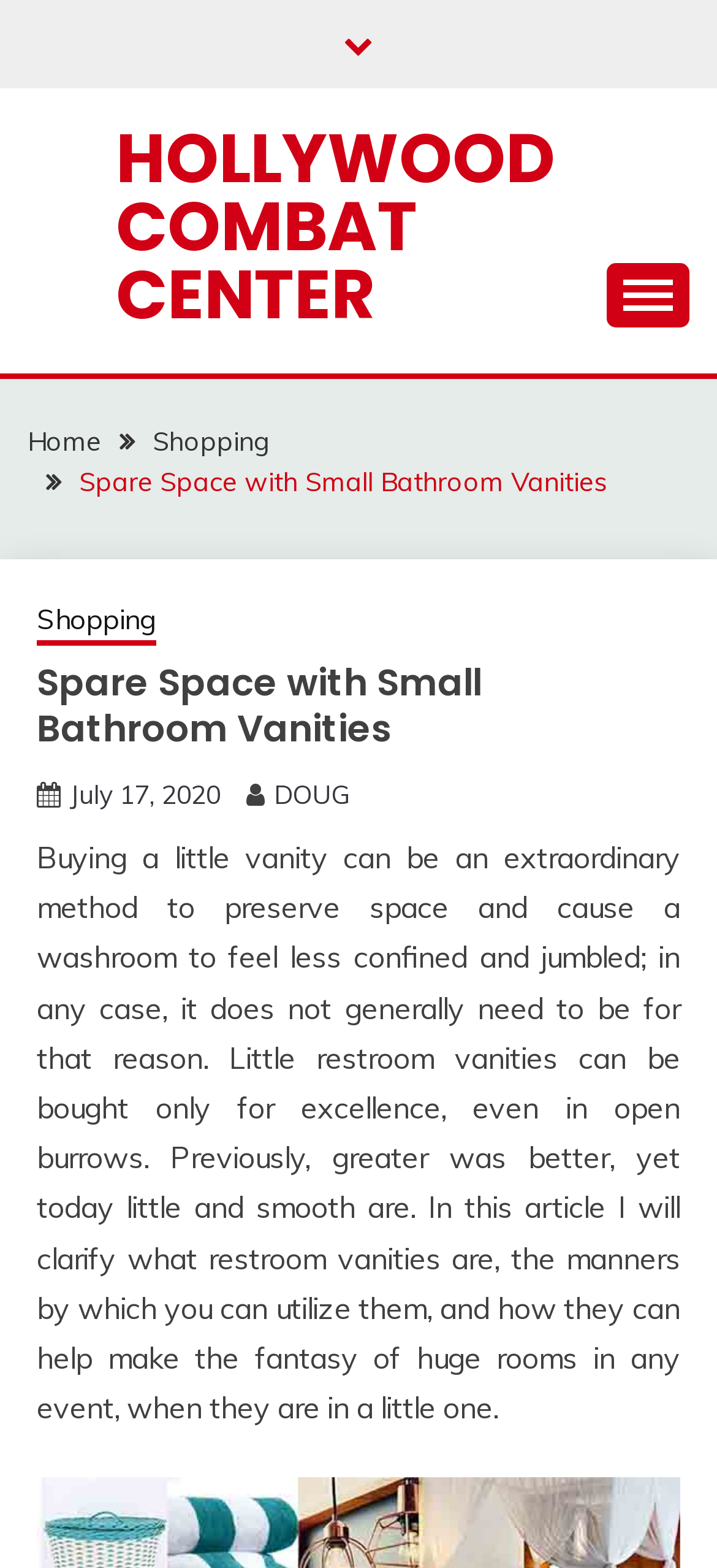Please specify the bounding box coordinates of the element that should be clicked to execute the given instruction: 'Expand the primary menu'. Ensure the coordinates are four float numbers between 0 and 1, expressed as [left, top, right, bottom].

[0.846, 0.168, 0.962, 0.209]